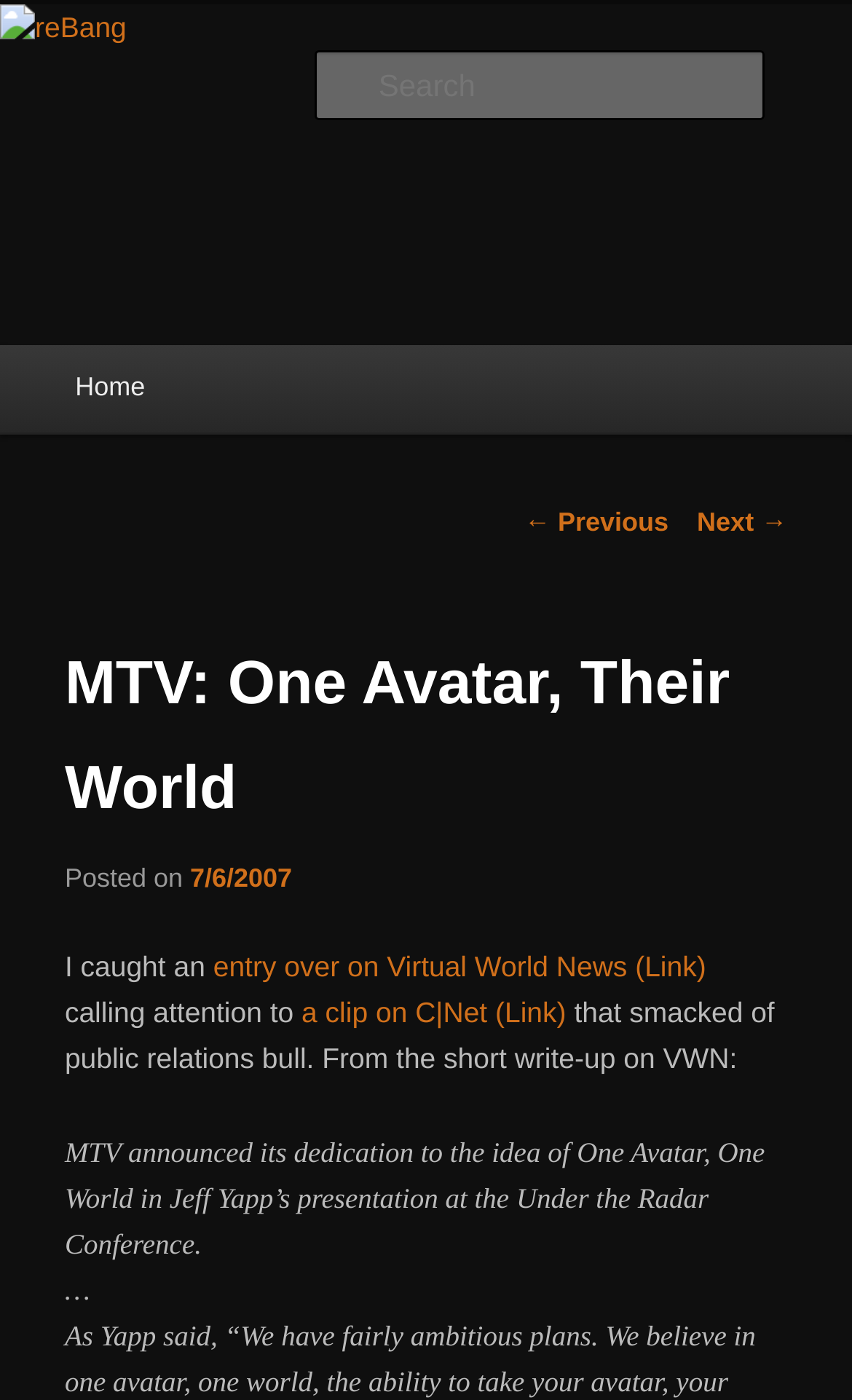Find the bounding box coordinates of the element you need to click on to perform this action: 'Read the previous post'. The coordinates should be represented by four float values between 0 and 1, in the format [left, top, right, bottom].

[0.615, 0.362, 0.785, 0.384]